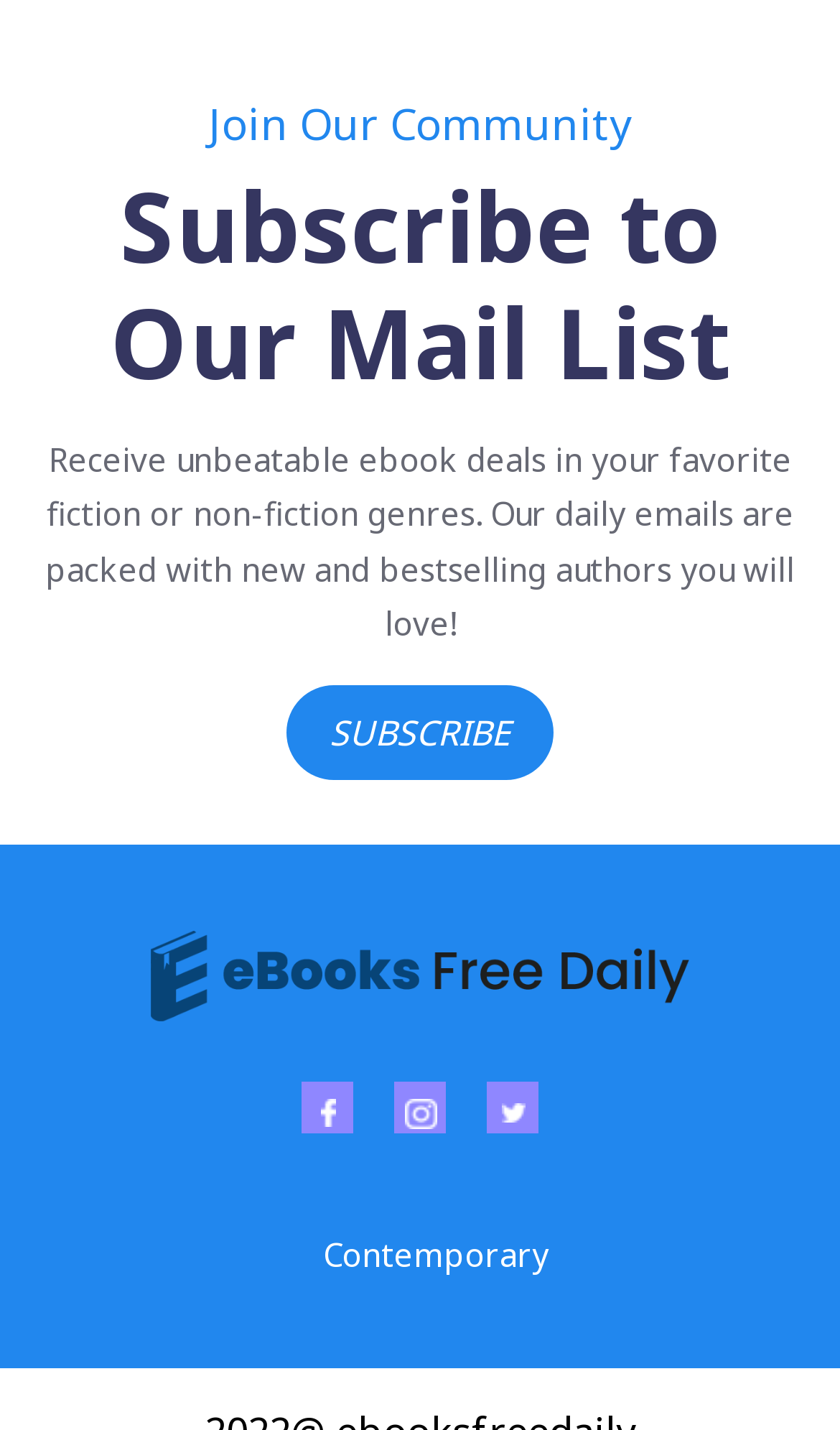What type of ebooks are offered?
Relying on the image, give a concise answer in one word or a brief phrase.

Fiction and non-fiction